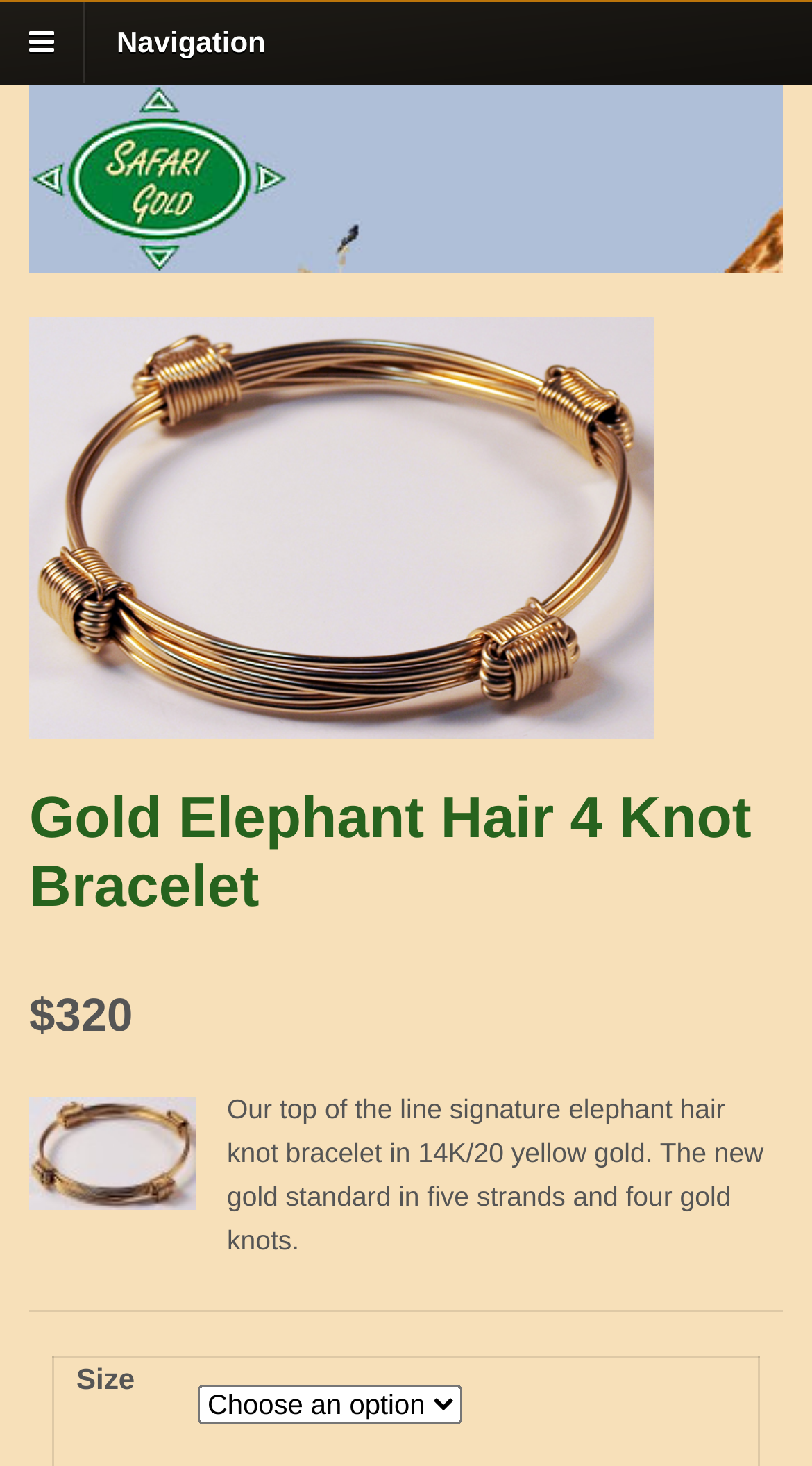What is the material of the gold knots?
Please answer the question with as much detail and depth as you can.

I found the material of the gold knots by reading the description of the bracelet. The StaticText element with the text 'Our top of the line signature elephant hair knot bracelet in 14K/20 yellow gold...' indicates that the gold knots are made of 14K/20 yellow gold.